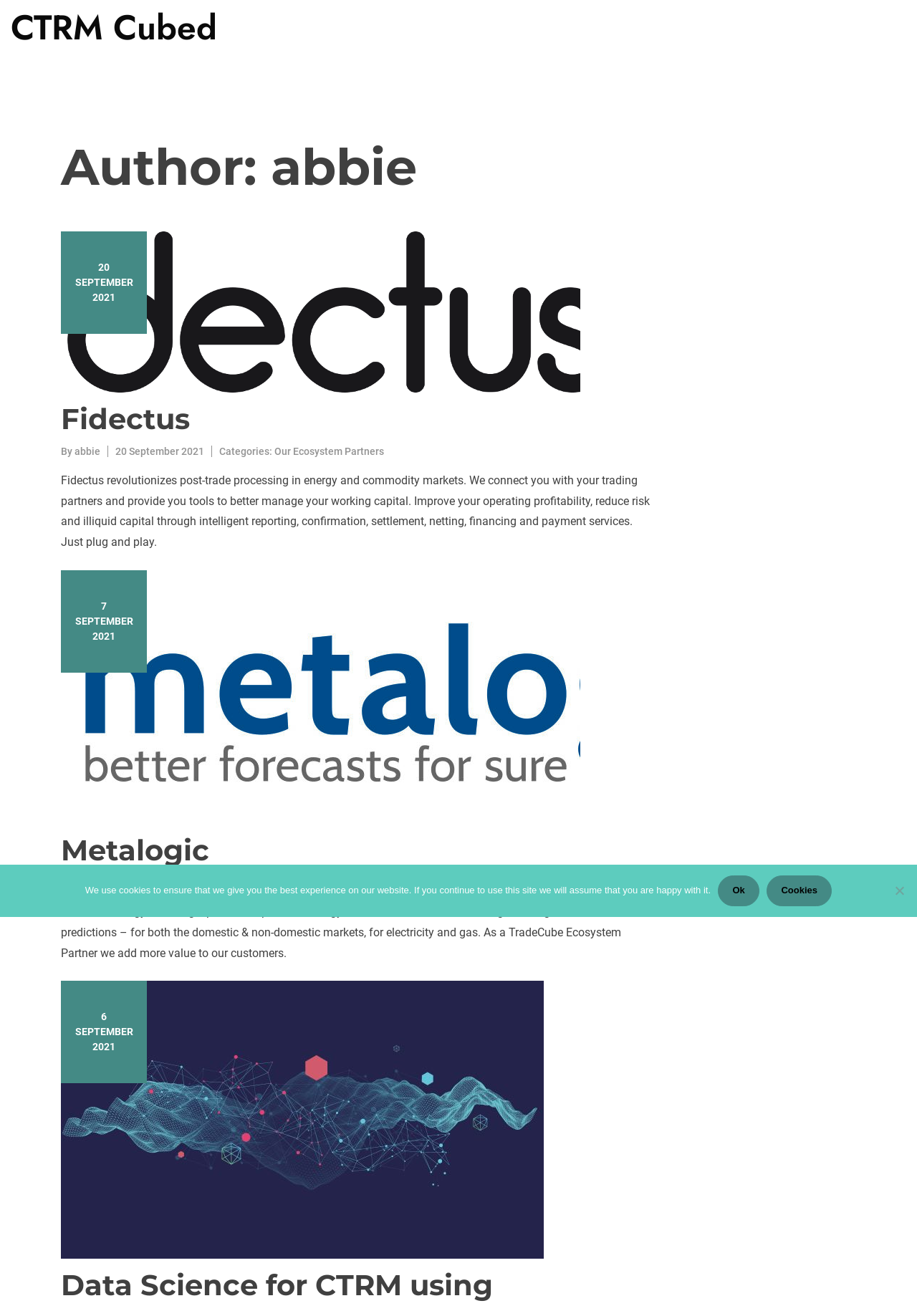Find the bounding box coordinates of the element's region that should be clicked in order to follow the given instruction: "Click the REQUEST A DEMO button". The coordinates should consist of four float numbers between 0 and 1, i.e., [left, top, right, bottom].

[0.029, 0.678, 0.156, 0.691]